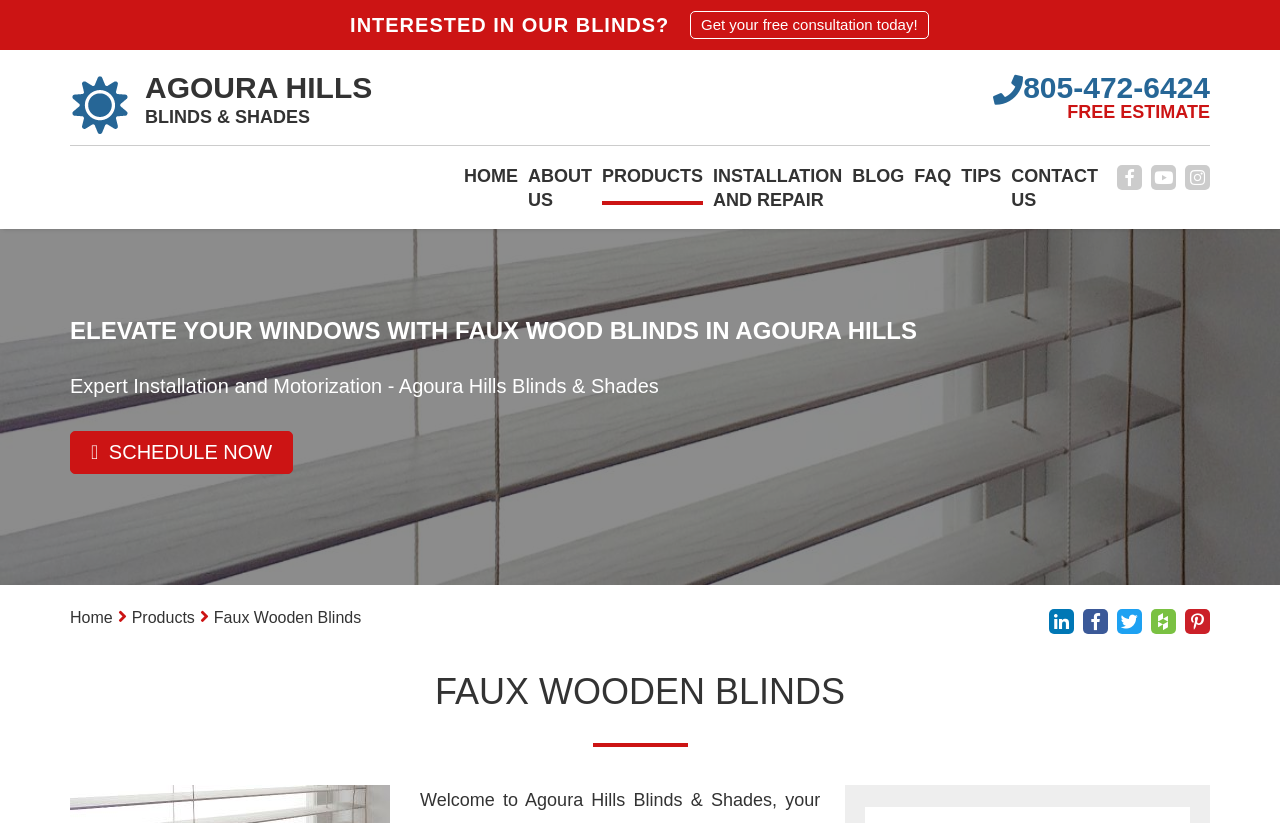Please locate the bounding box coordinates of the region I need to click to follow this instruction: "Learn more about faux wood blinds".

[0.0, 0.225, 1.0, 0.711]